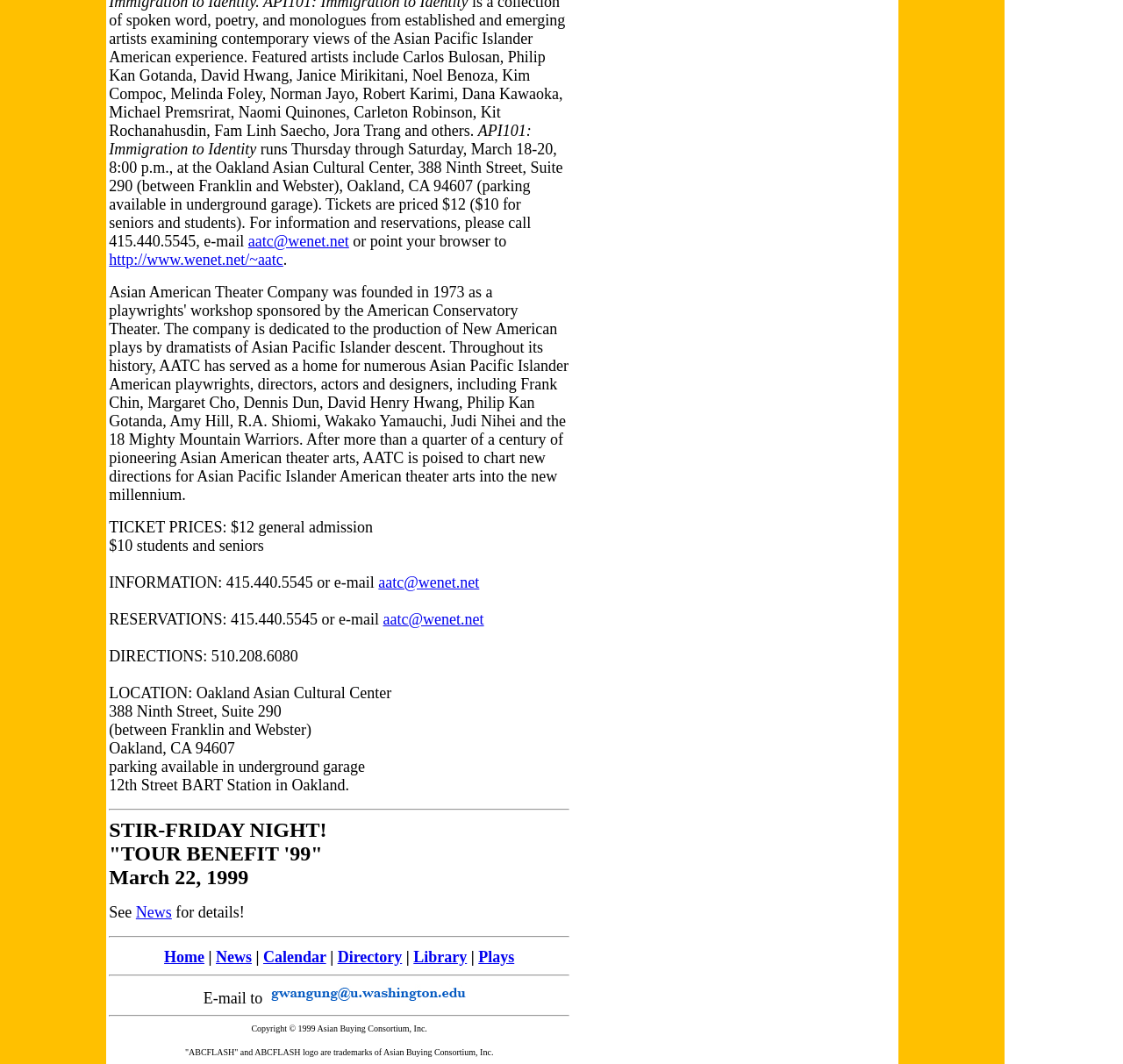Based on what you see in the screenshot, provide a thorough answer to this question: What is the ticket price for students and seniors?

The ticket price for students and seniors can be found in the section 'TICKET PRICES' where it is stated that the general admission is $12 and students and seniors can get tickets for $10.